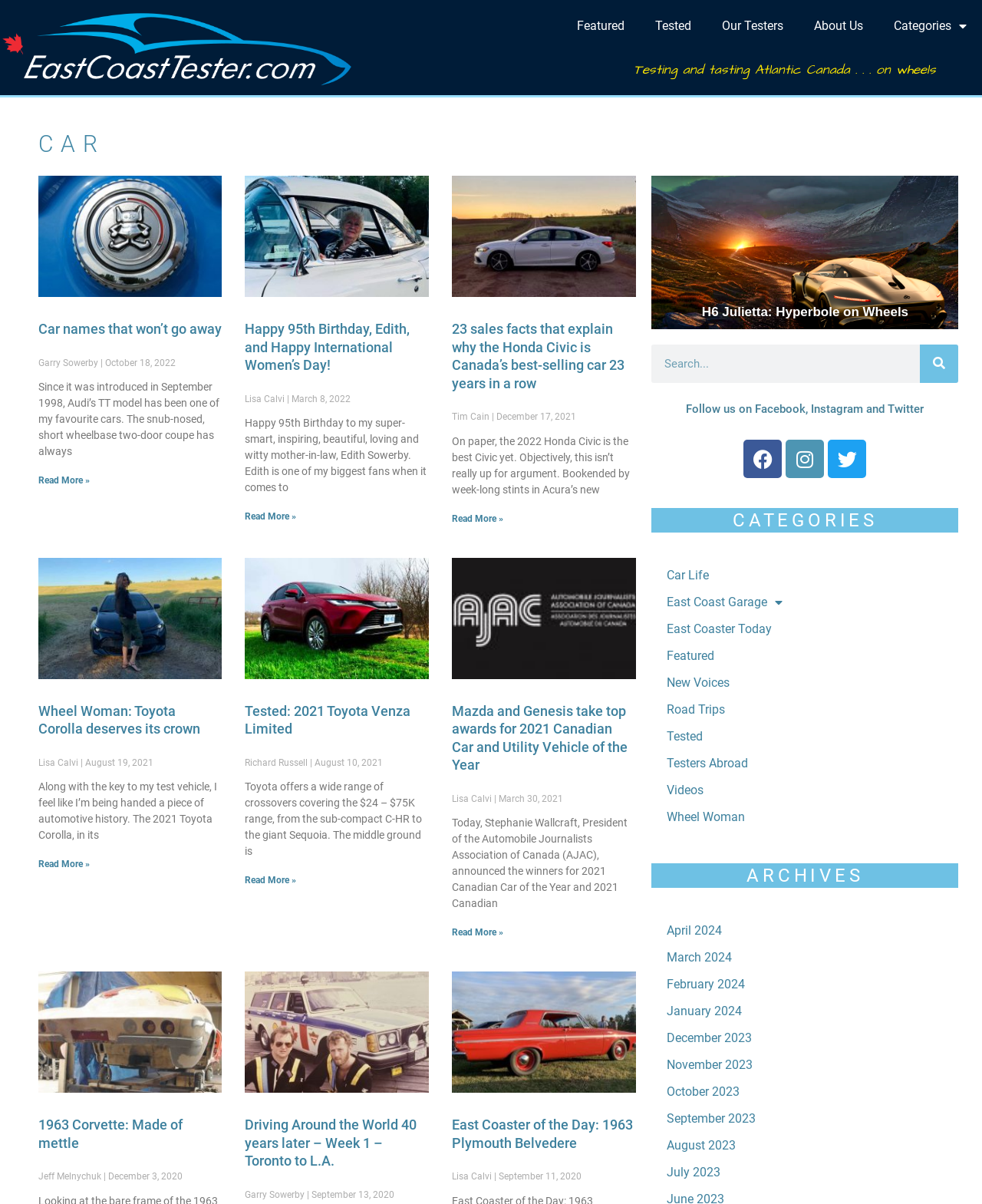Provide the bounding box coordinates for the area that should be clicked to complete the instruction: "Read more about 'Car names that won’t go away'".

[0.039, 0.395, 0.091, 0.404]